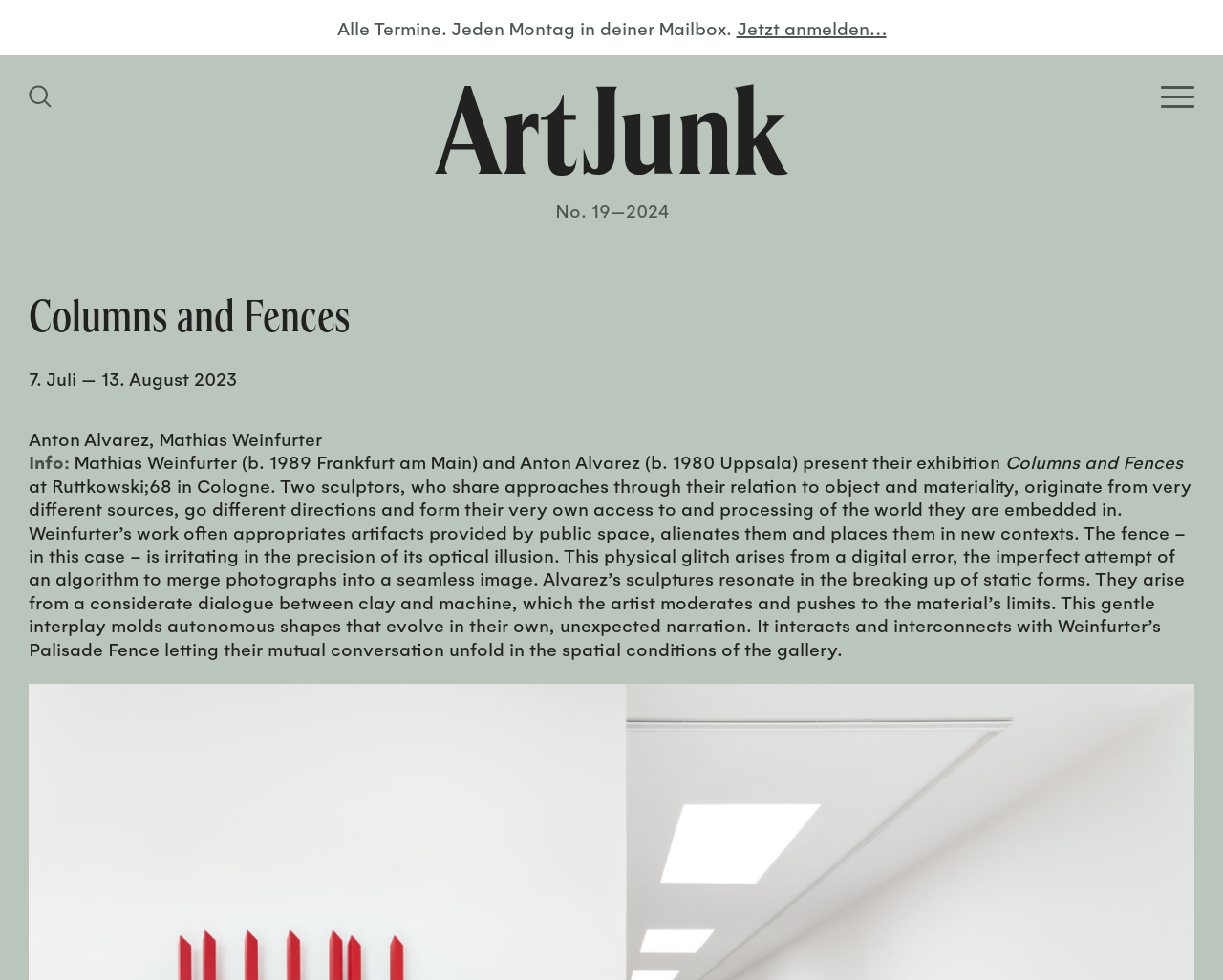What is the birth year of Anton Alvarez?
Provide a detailed and well-explained answer to the question.

The birth year of Anton Alvarez is obtained from the StaticText element 'Anton Alvarez (b. 1980 Uppsala)' which is a child of the HeaderAsNonLandmark element.